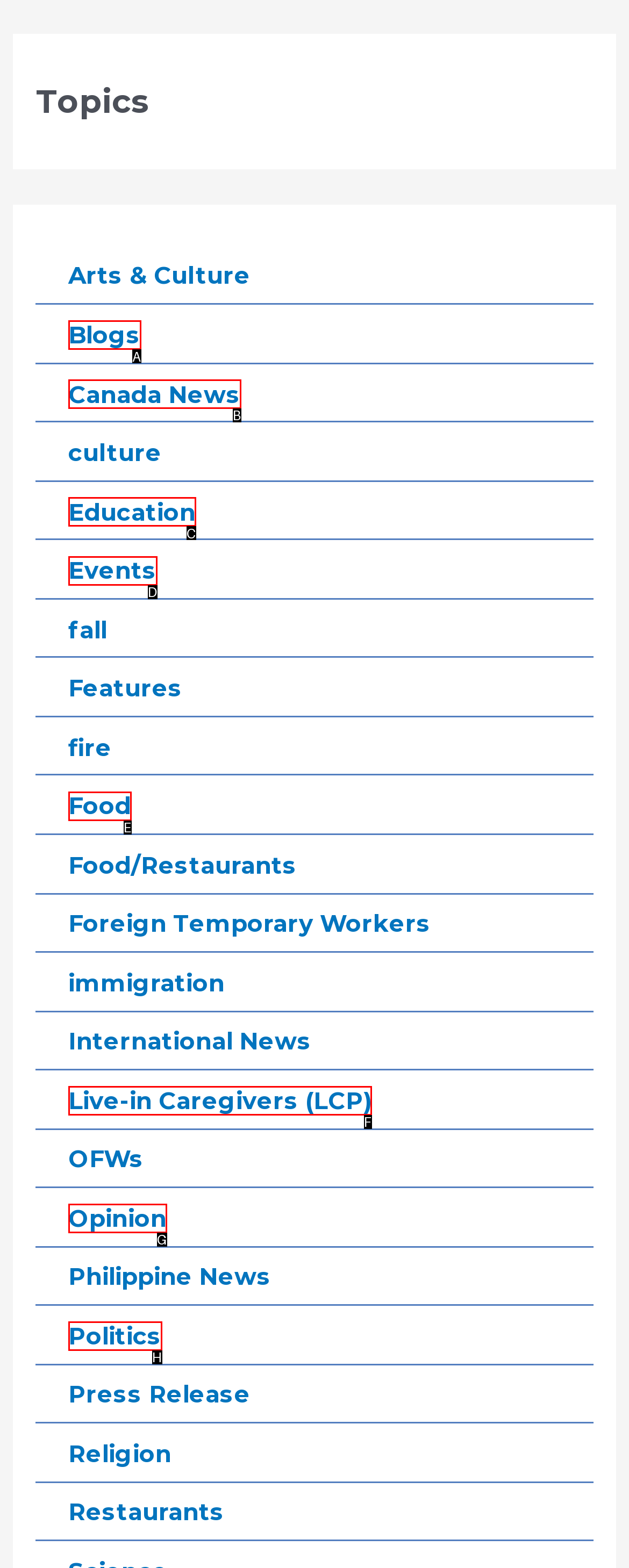Which lettered option matches the following description: Education
Provide the letter of the matching option directly.

C